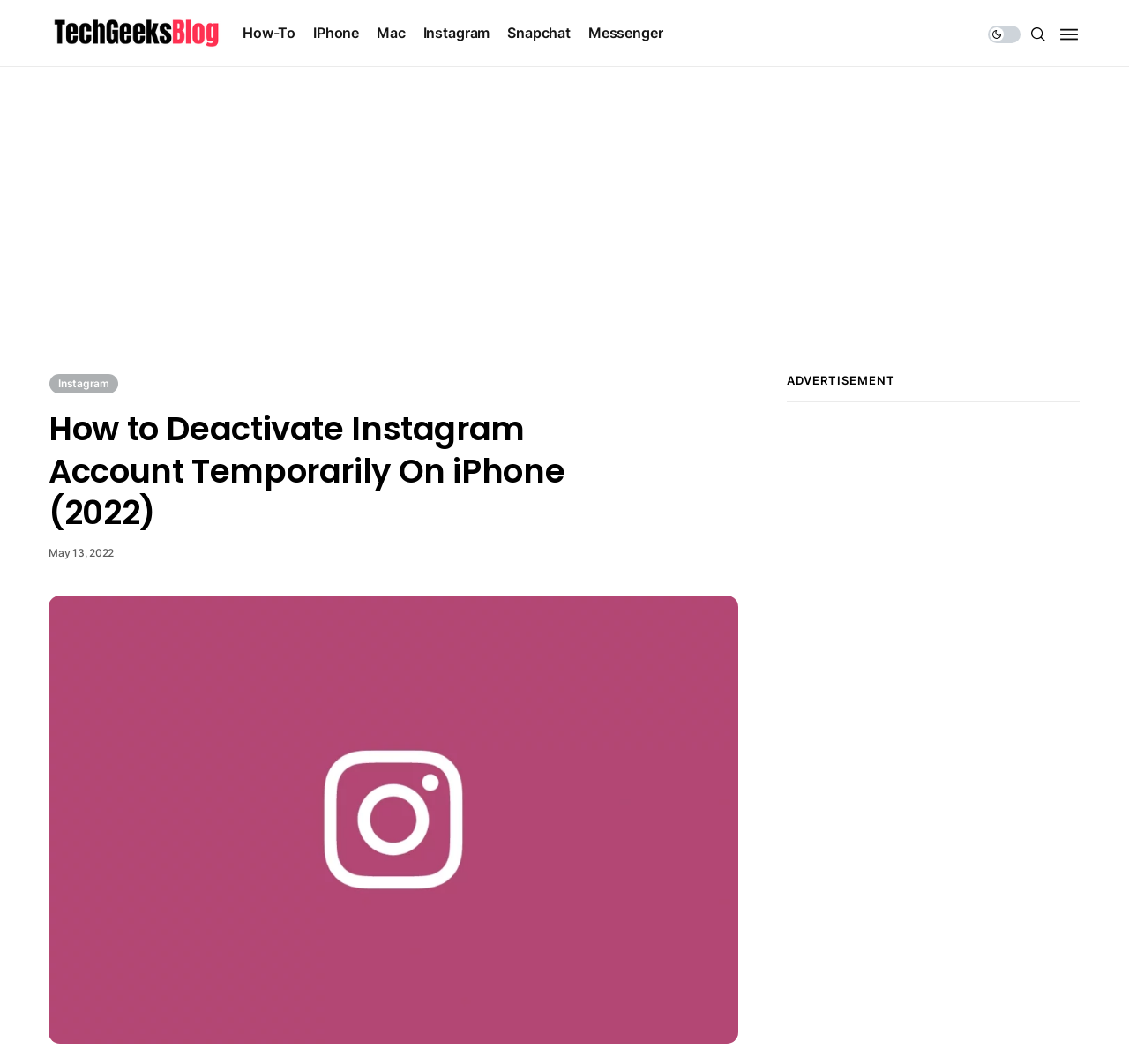Explain the webpage in detail, including its primary components.

The webpage is about deactivating an Instagram account temporarily, specifically on an iPhone. At the top right corner, there is a "Share Us" text. Below it, there is a table with a link "A place for Tech Geeks" accompanied by two identical images, which serves as a logo or branding element. 

To the right of the logo, there are several links categorized by topics, including "How-To", "iPhone", "Mac", "Instagram", "Snapchat", and "Messenger". These links are arranged horizontally and are positioned near the top of the page.

Below the links, there is a large advertisement iframe that spans almost the entire width of the page. 

On the left side of the page, there is a link "Instagram" that is separate from the categorized links above. Below it, there is a heading that reads "How to Deactivate Instagram Account Temporarily On iPhone (2022)", which is the main title of the article. The date "May 13, 2022" is written below the title.

On the right side of the page, there is another advertisement section with a heading "ADVERTISEMENT" and an iframe that displays the ad.